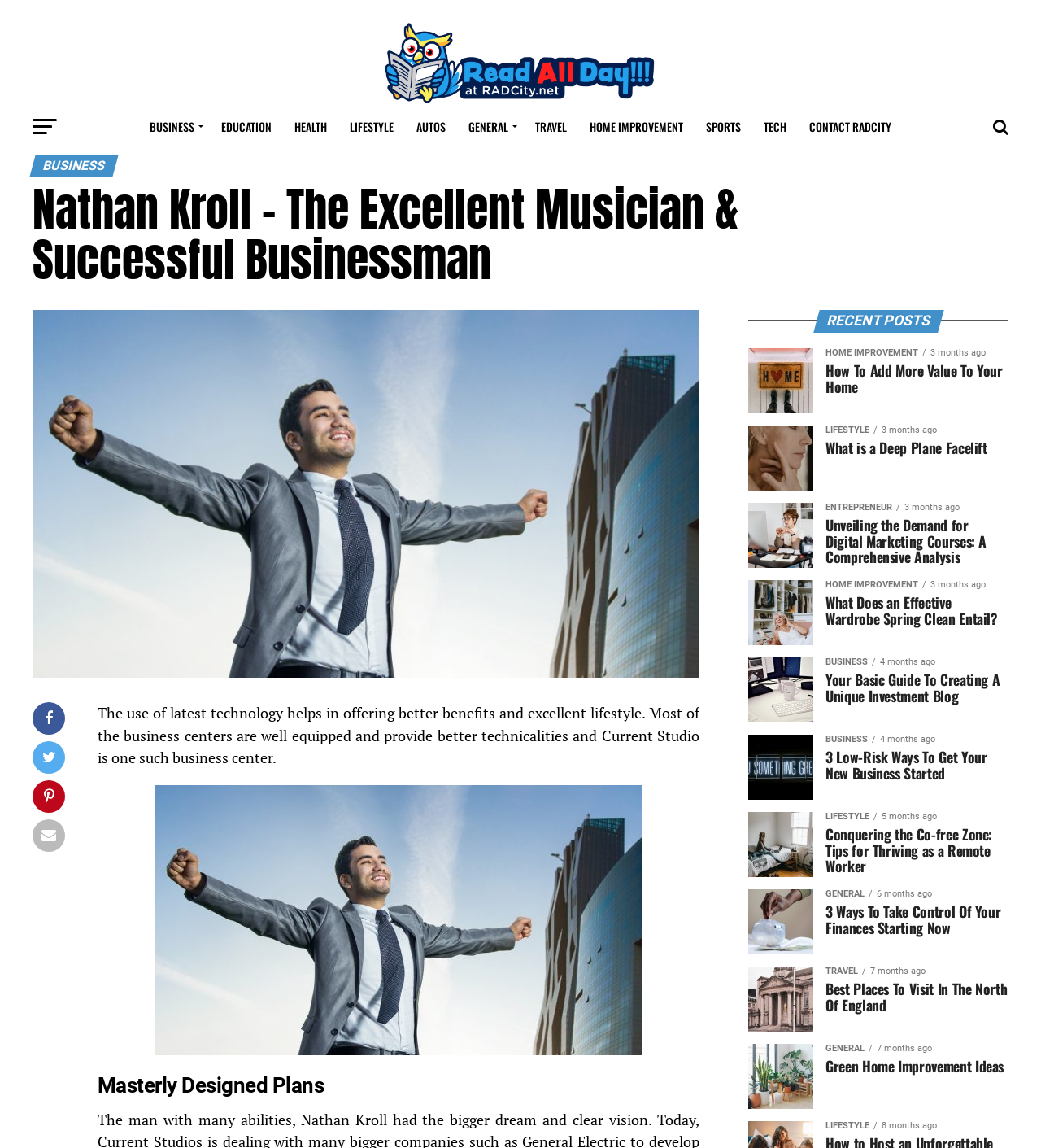Please give a short response to the question using one word or a phrase:
What is the text above the image 'Nathan Kroll – The Excellent Musician & Successful Businessman'?

The use of latest technology...